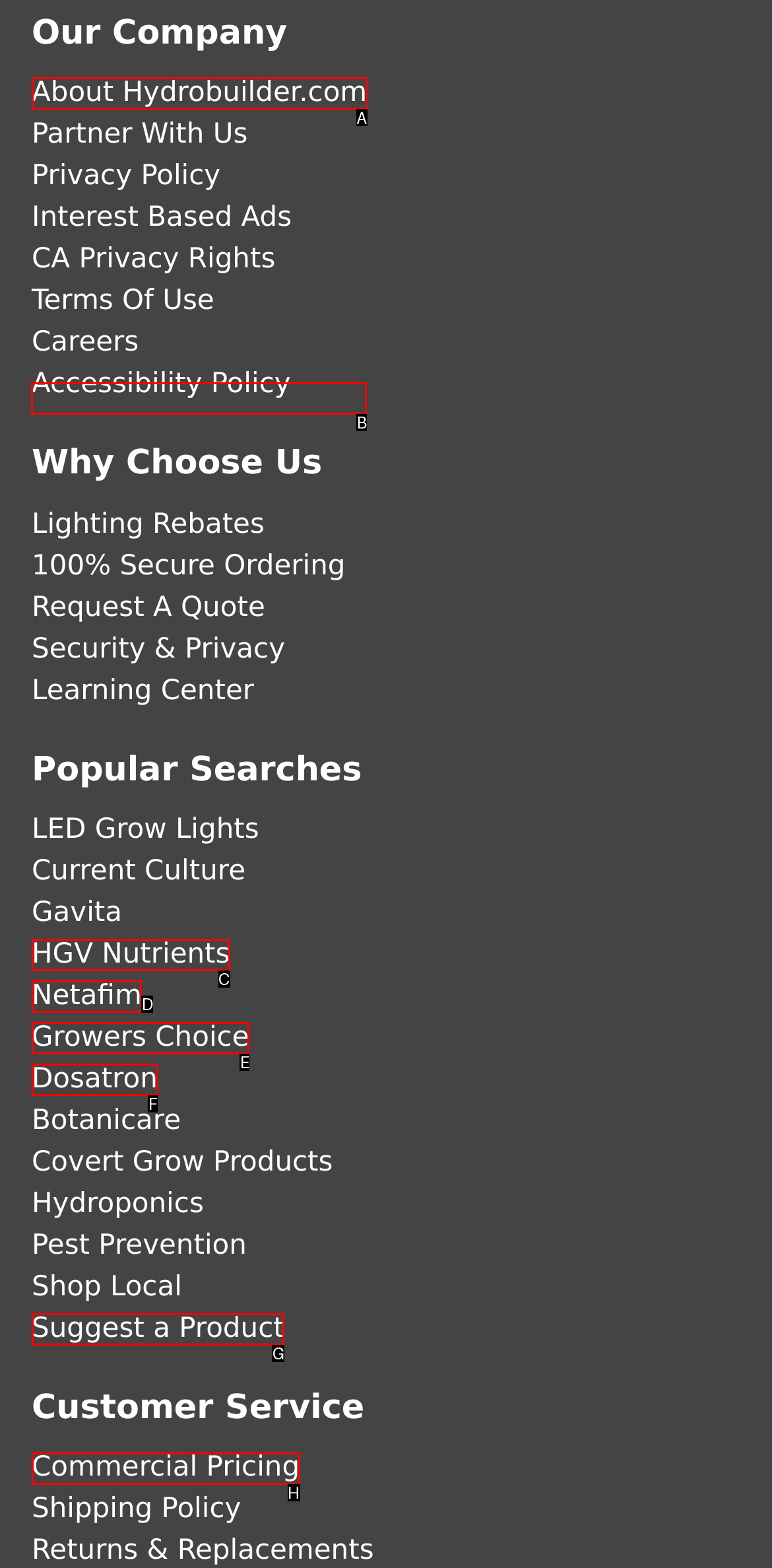Which letter corresponds to the correct option to complete the task: Learn about the company?
Answer with the letter of the chosen UI element.

B